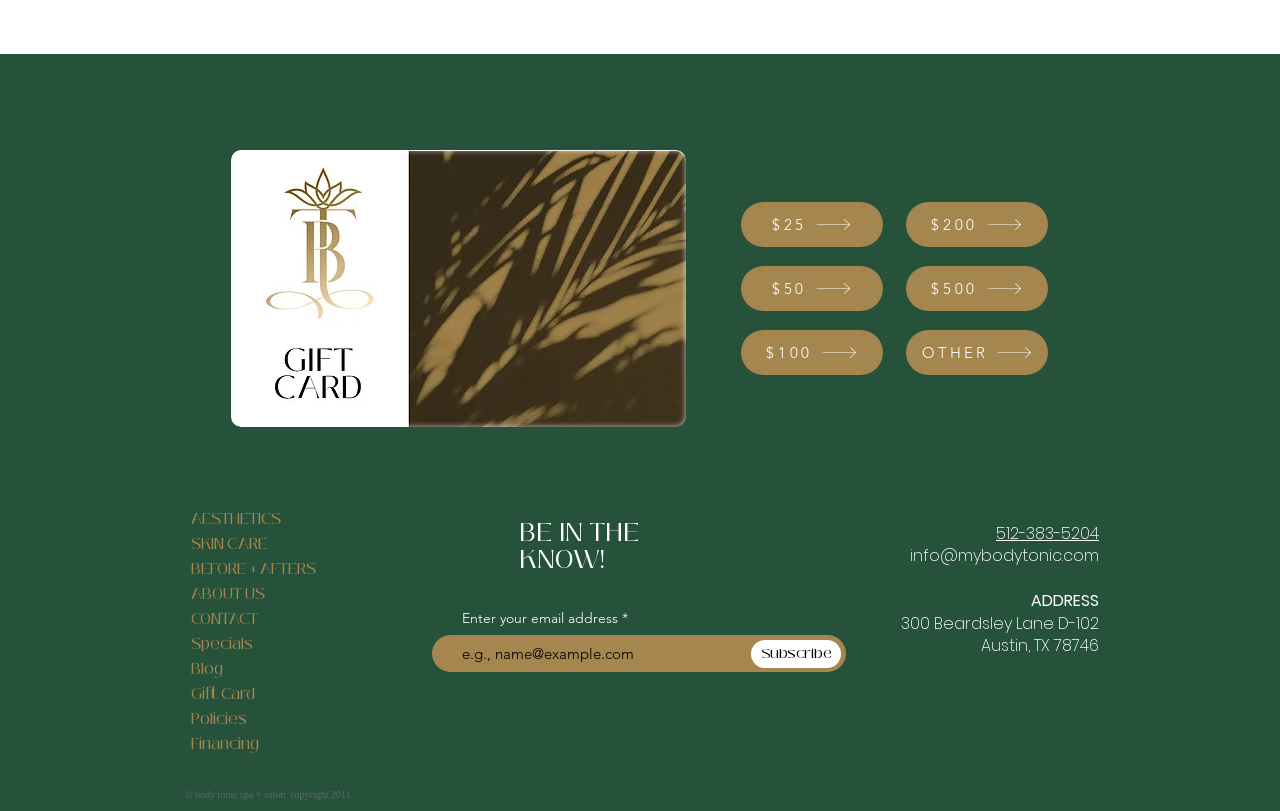From the webpage screenshot, predict the bounding box coordinates (top-left x, top-left y, bottom-right x, bottom-right y) for the UI element described here: CONTACT

[0.141, 0.747, 0.299, 0.778]